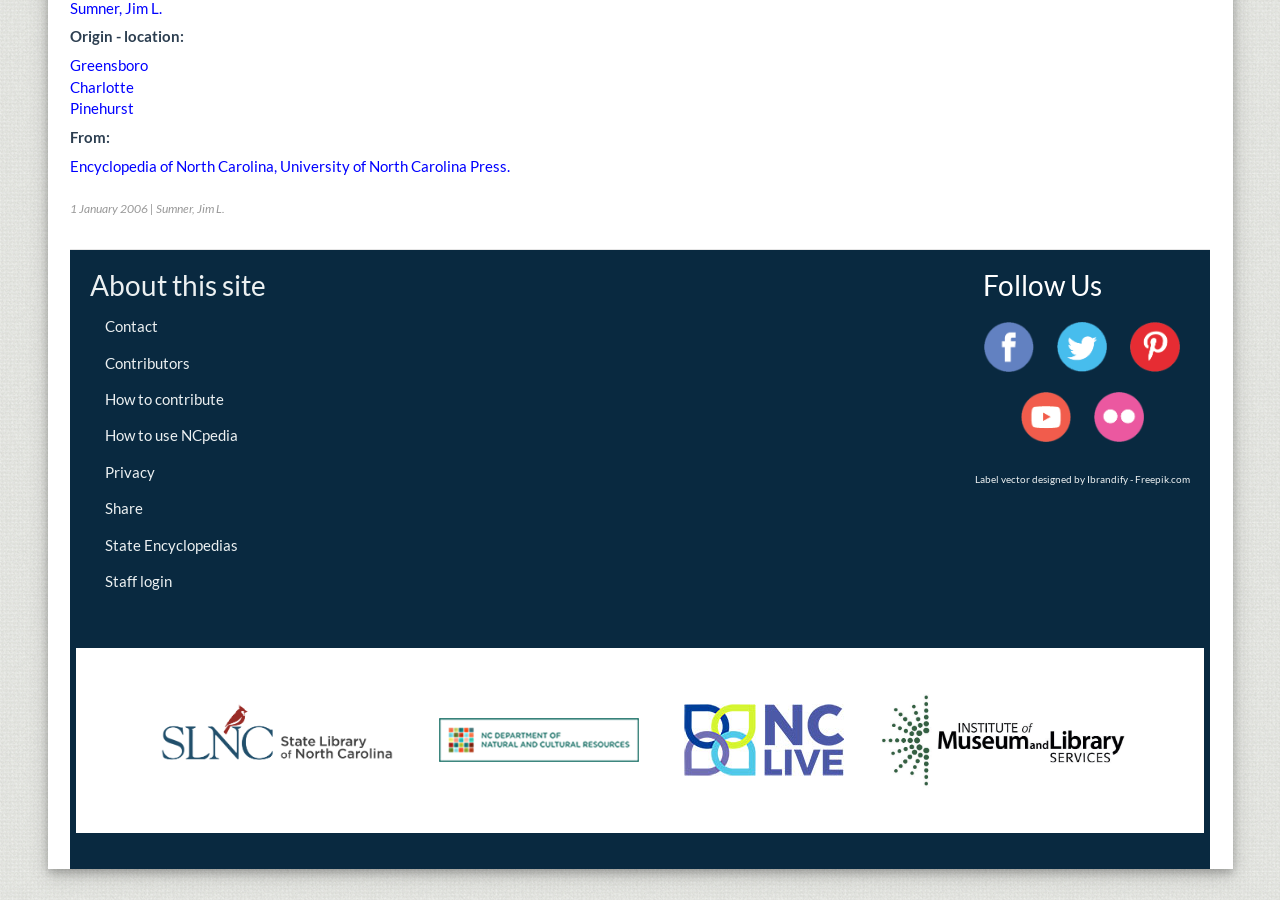What is the name of the encyclopedia?
Refer to the image and answer the question using a single word or phrase.

Encyclopedia of North Carolina